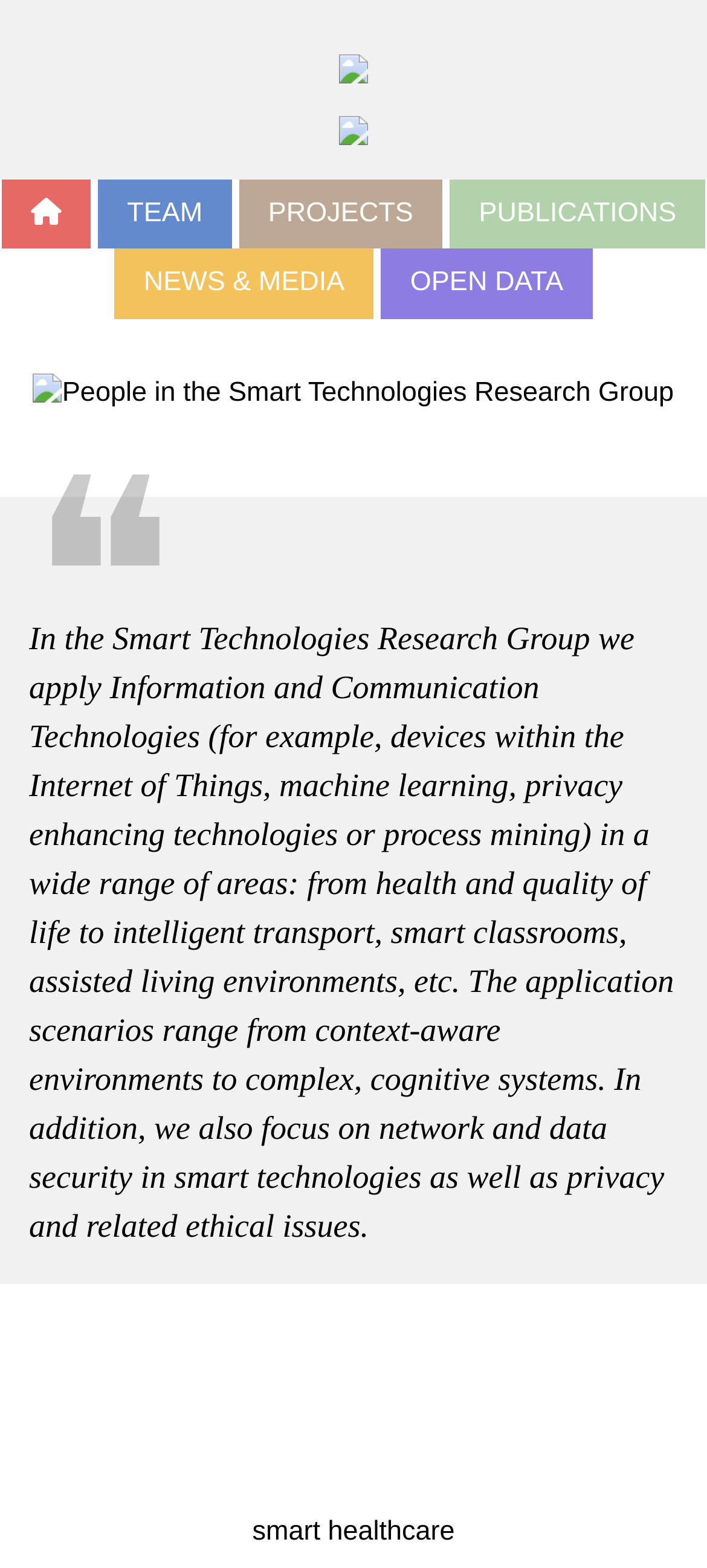Please reply with a single word or brief phrase to the question: 
What is the format of the images on the webpage?

Unknown